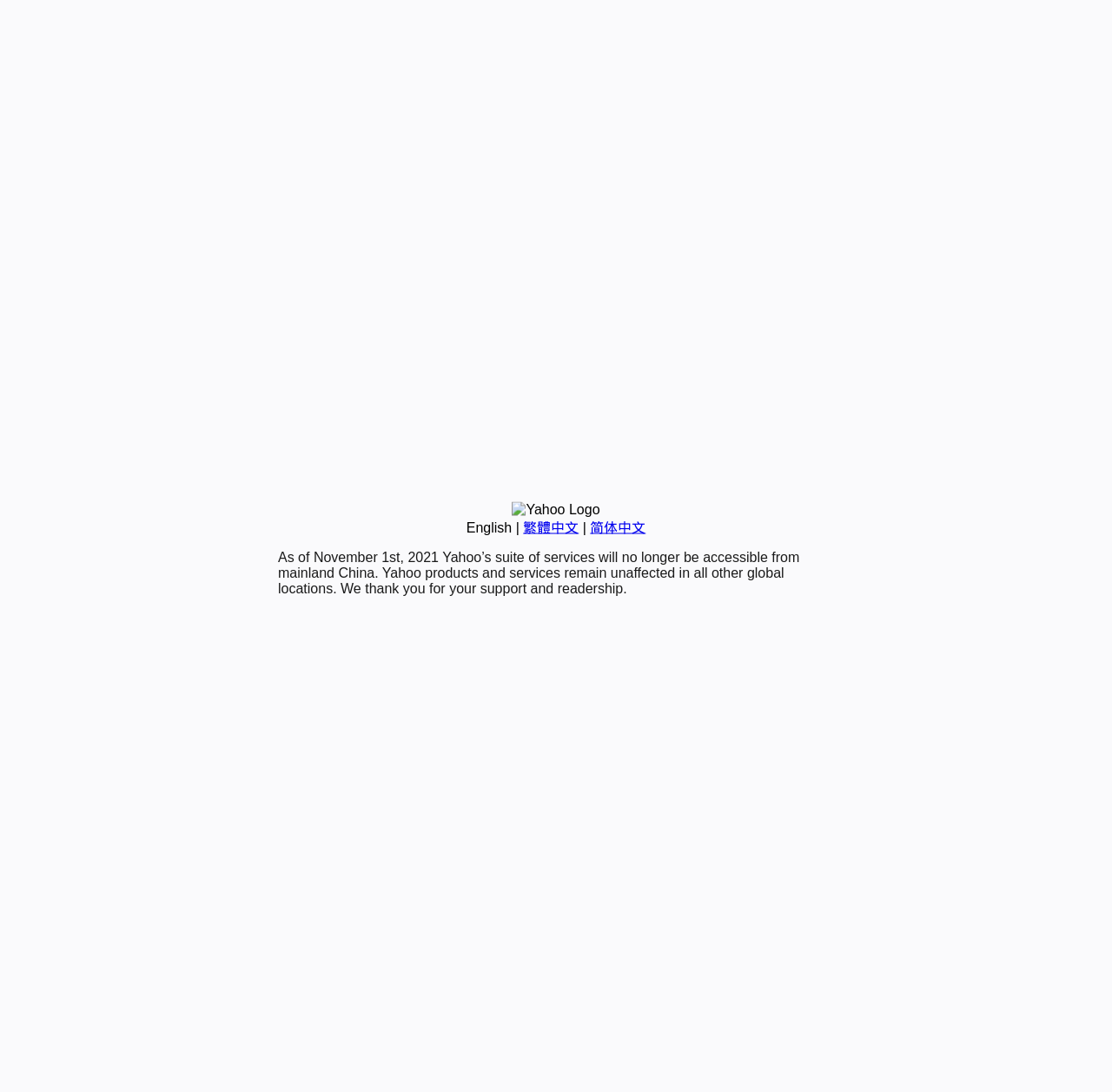Given the description "English", provide the bounding box coordinates of the corresponding UI element.

[0.419, 0.476, 0.46, 0.49]